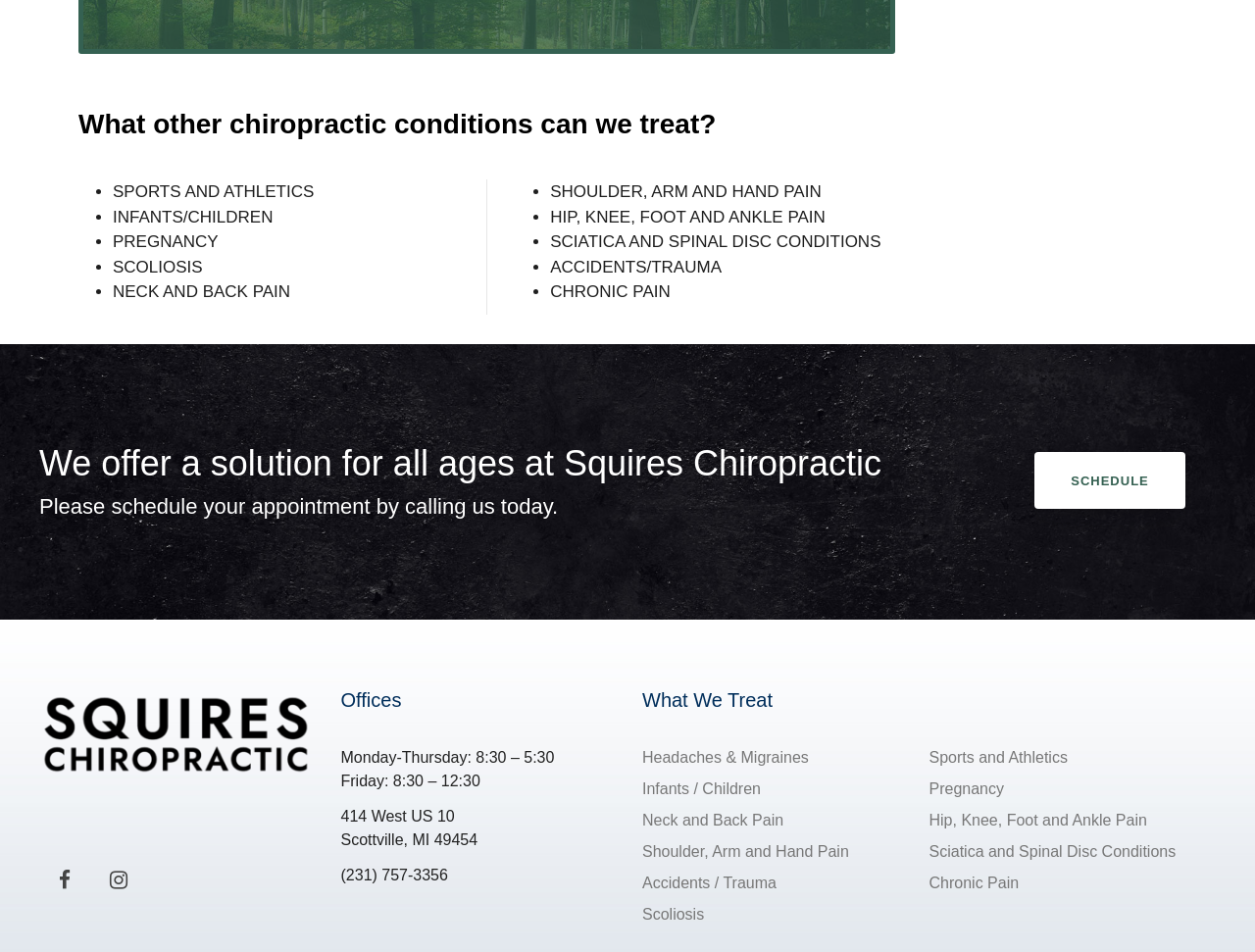Using a single word or phrase, answer the following question: 
What is the address of the office?

414 West US 10, Scottville, MI 49454